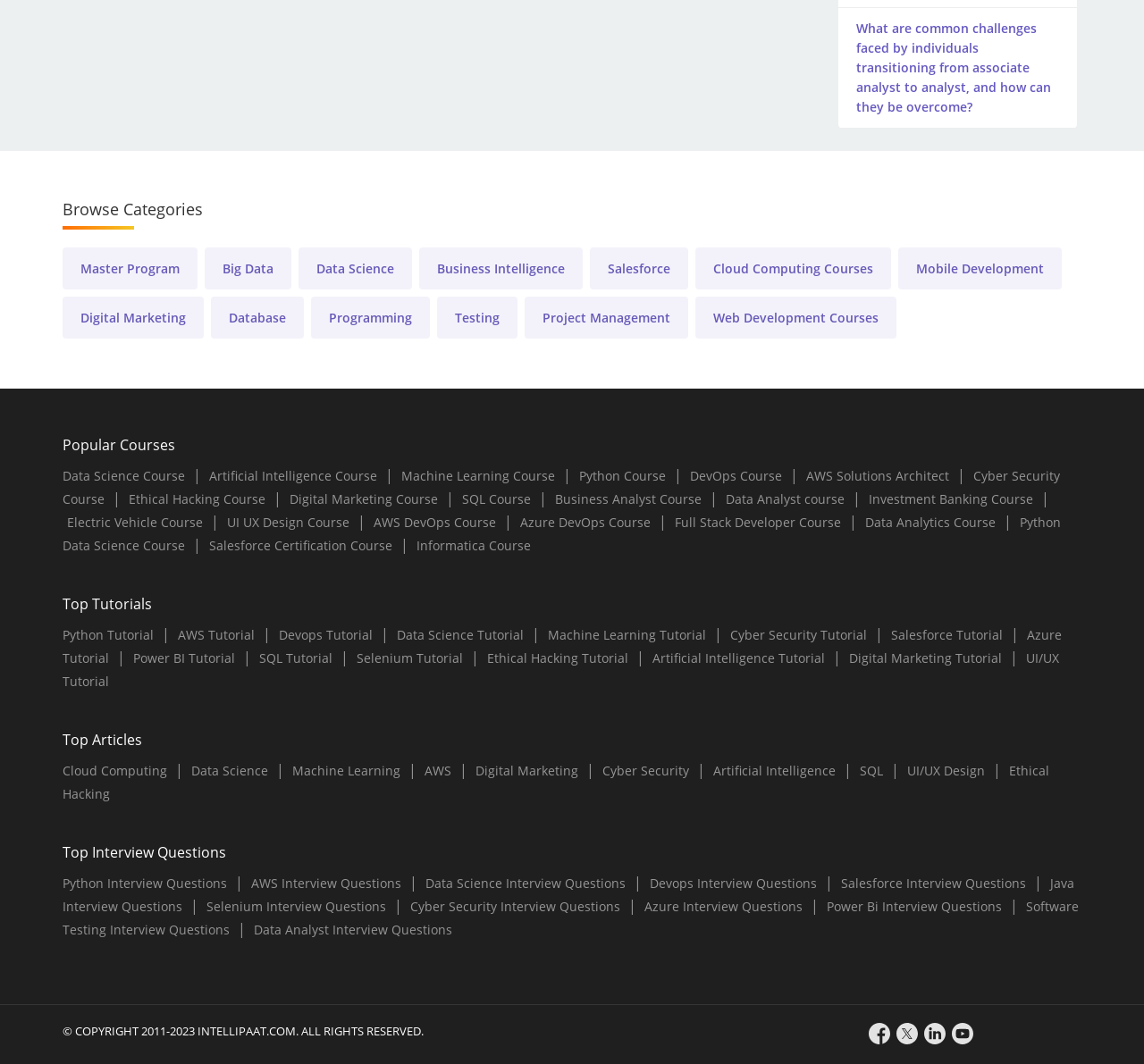Pinpoint the bounding box coordinates of the area that must be clicked to complete this instruction: "Browse categories".

[0.055, 0.186, 0.945, 0.216]